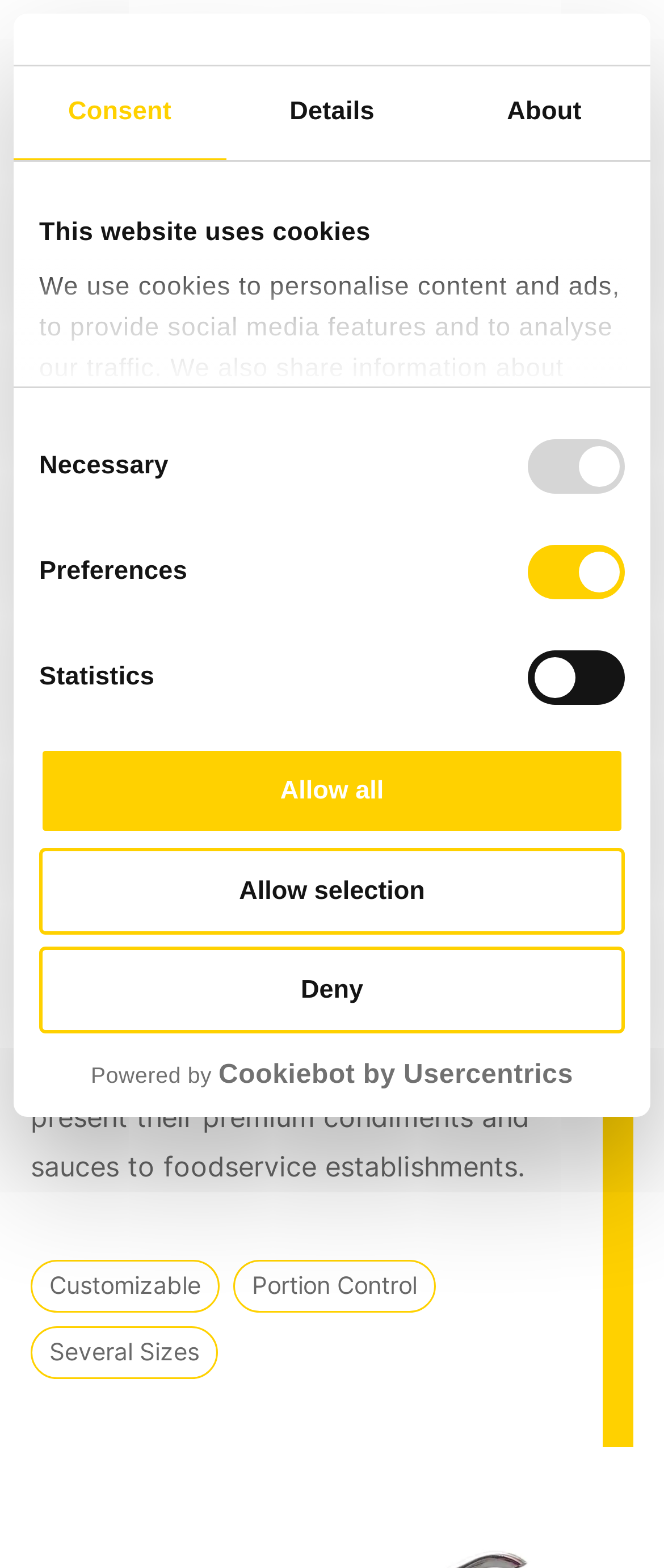Please identify the bounding box coordinates of the element that needs to be clicked to perform the following instruction: "Click the 'Deny' button".

[0.059, 0.604, 0.941, 0.659]